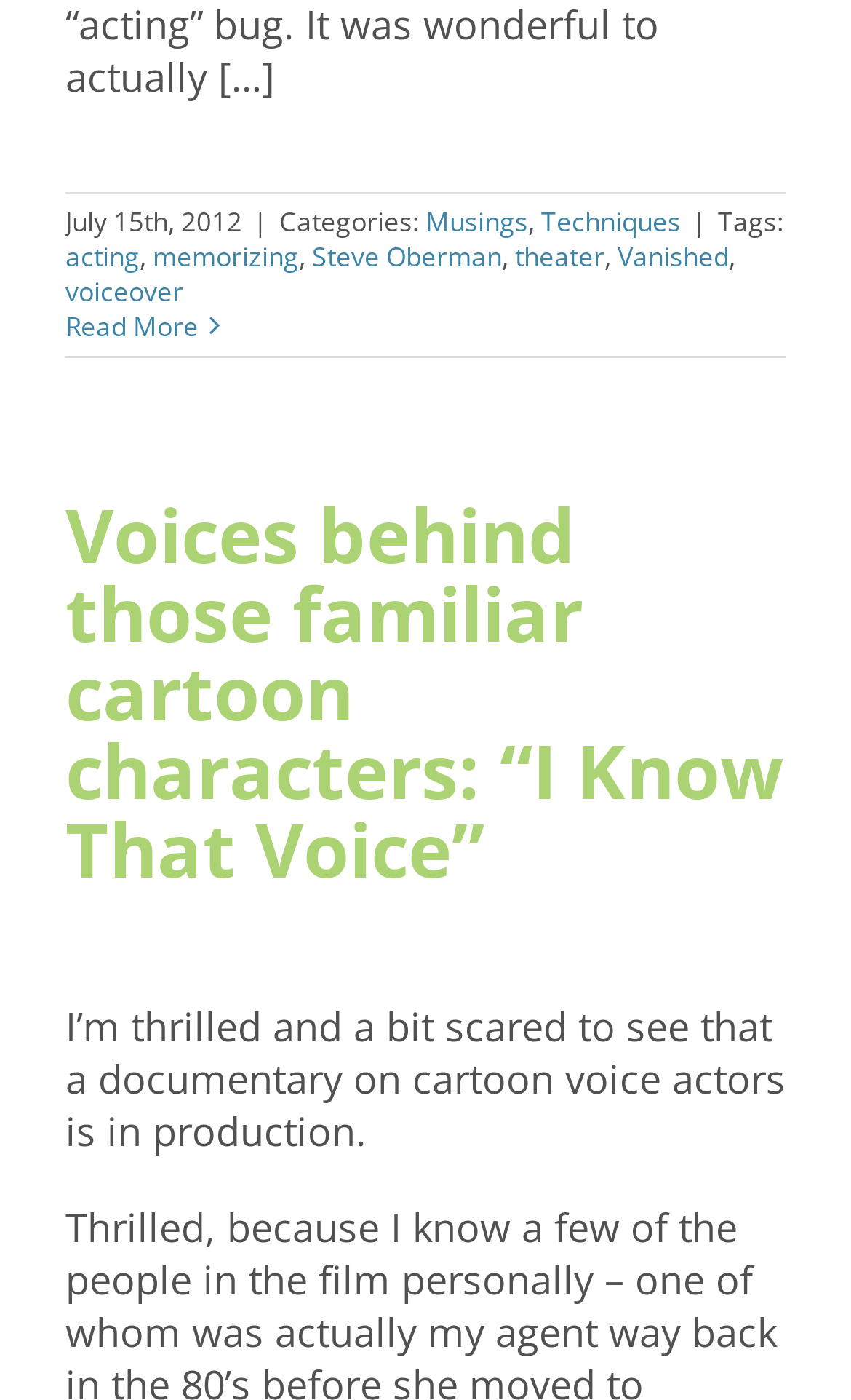Locate the bounding box coordinates of the area where you should click to accomplish the instruction: "View the post about 'Memorize? Who Me? I’m a Voiceover Talent…'".

[0.077, 0.22, 0.233, 0.246]